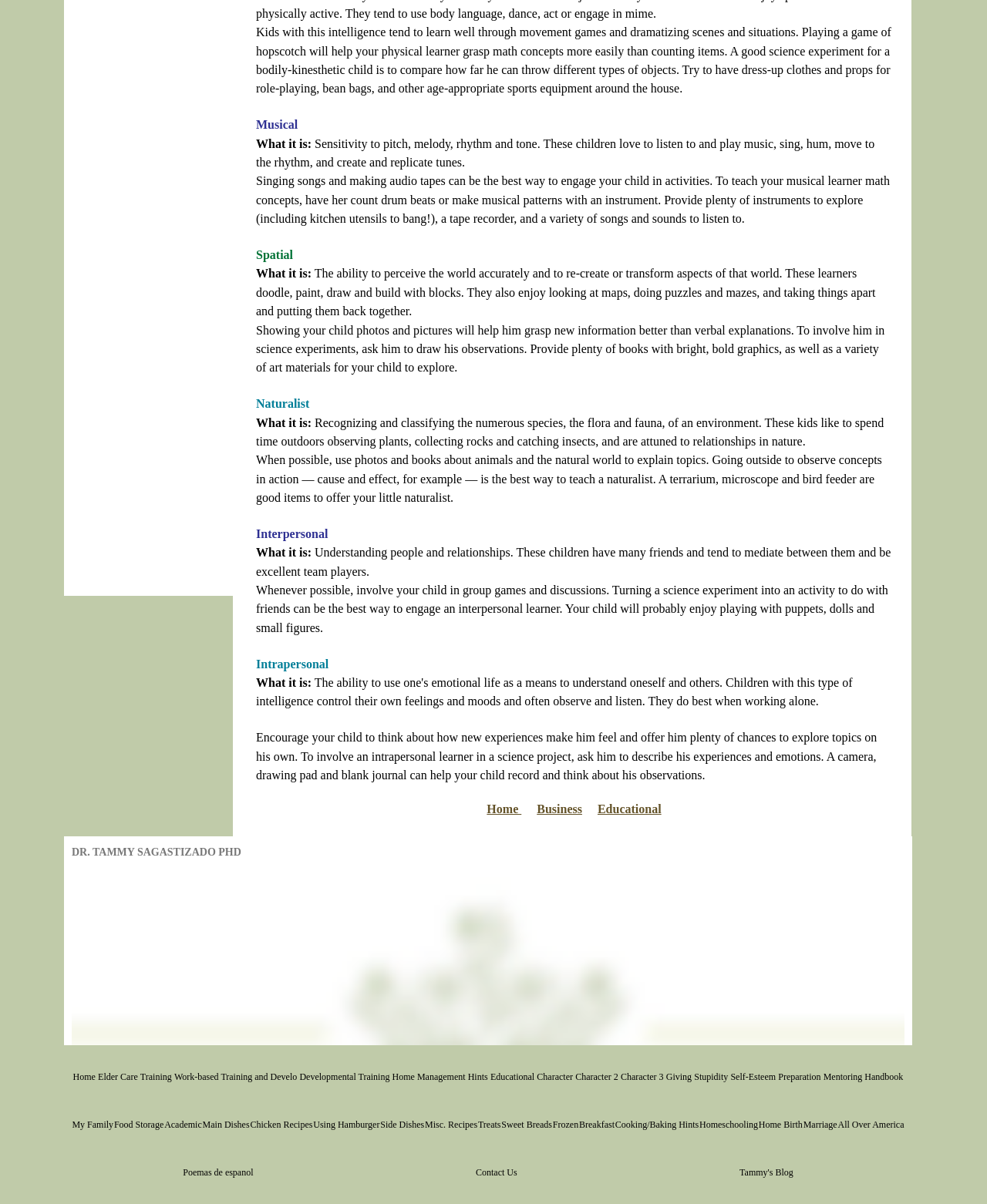Please identify the bounding box coordinates of the clickable element to fulfill the following instruction: "Click on the 'Home' link". The coordinates should be four float numbers between 0 and 1, i.e., [left, top, right, bottom].

[0.073, 0.875, 0.098, 0.914]